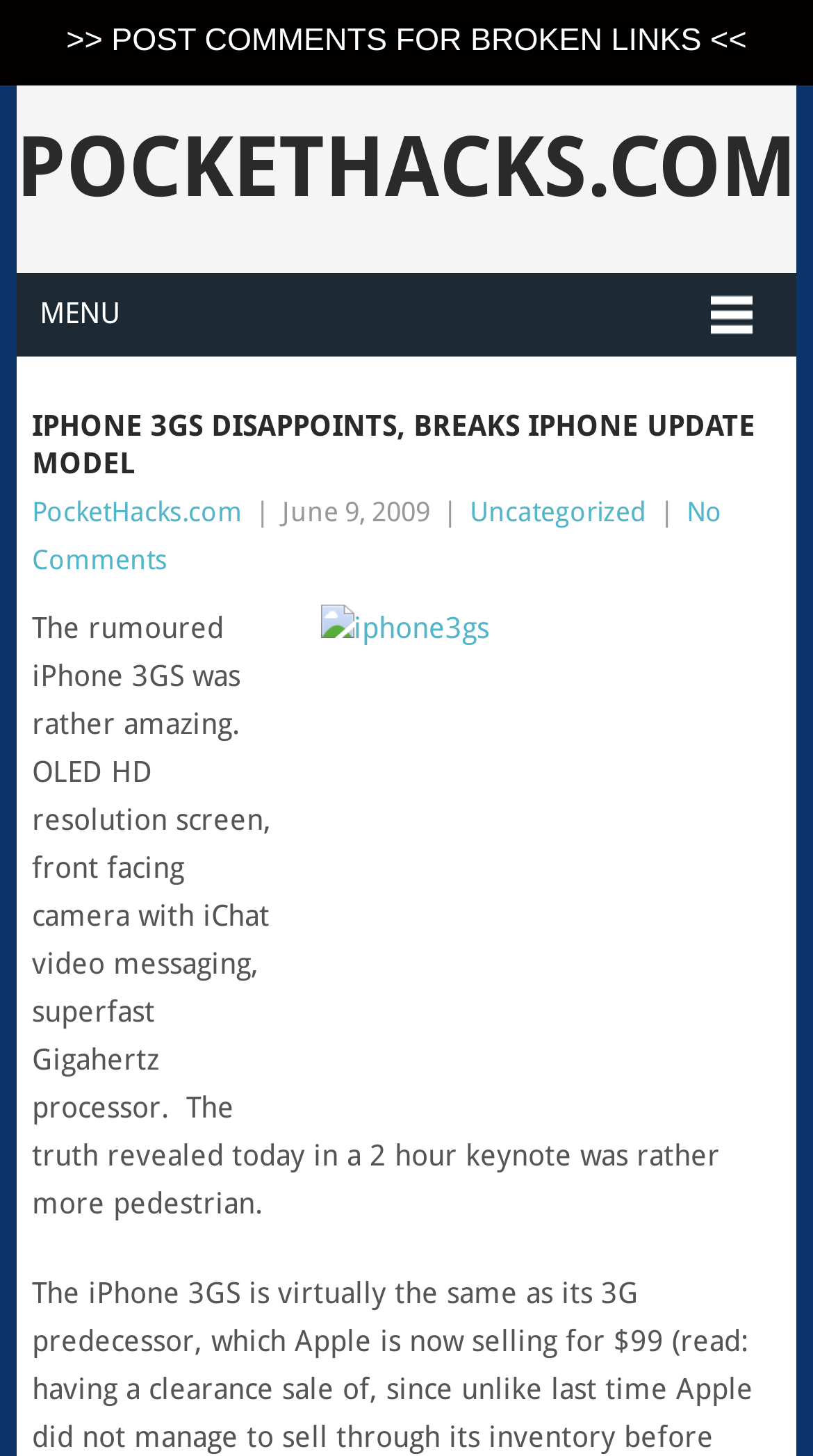What is the name of the website?
Using the details shown in the screenshot, provide a comprehensive answer to the question.

I determined the answer by looking at the top-left corner of the webpage, where the heading 'POCKETHACKS.COM' is located, which is also a link.